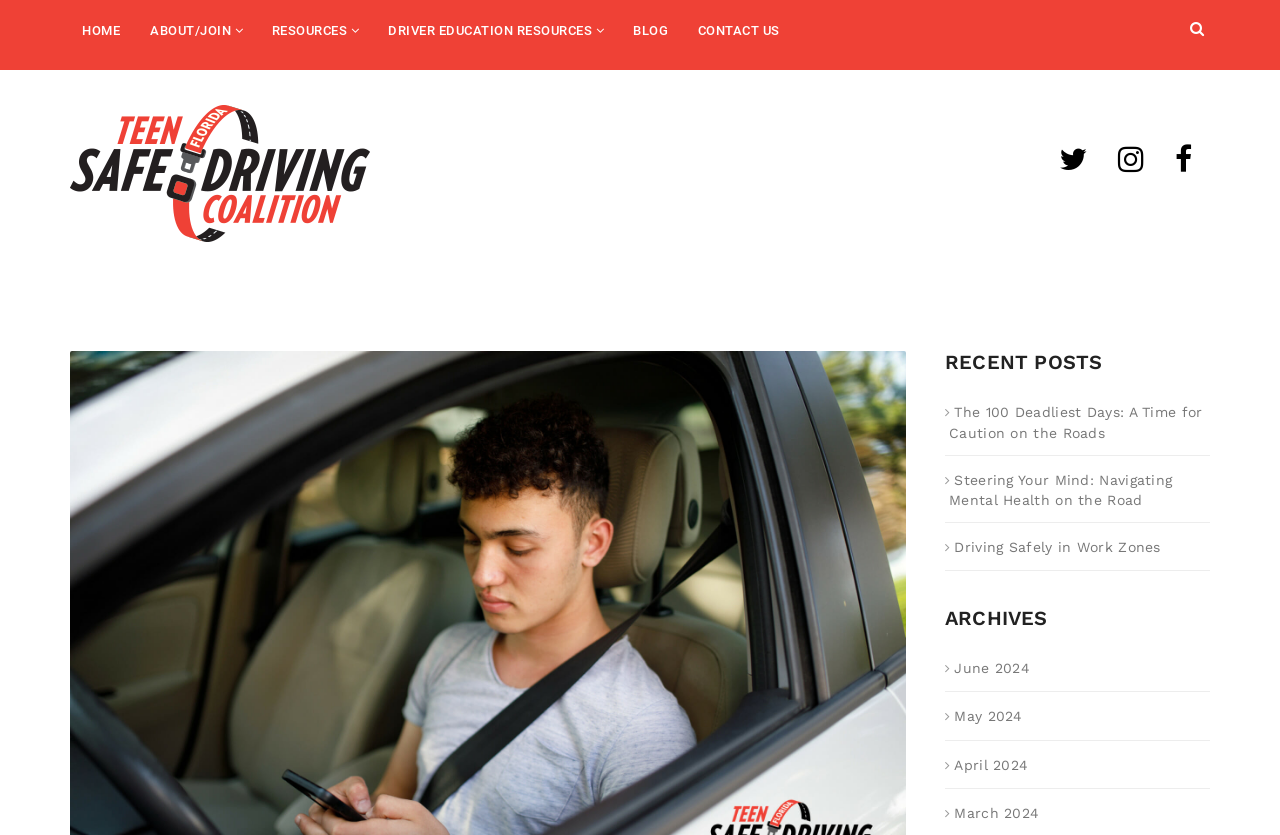Please provide a brief answer to the following inquiry using a single word or phrase:
What is the last month listed in the archives?

March 2024